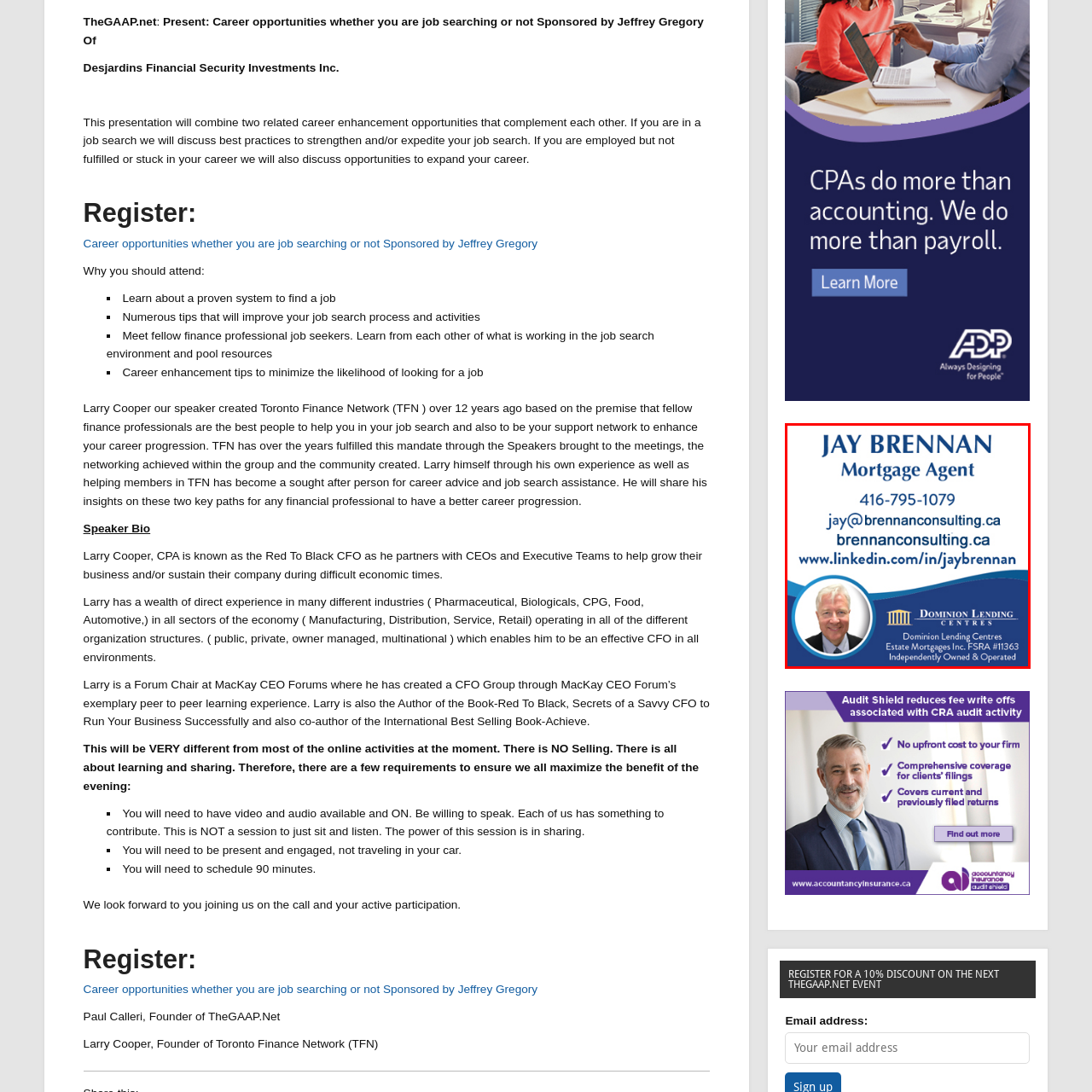Look at the image inside the red boundary and respond to the question with a single word or phrase: What is the color of the background in the image?

Blue